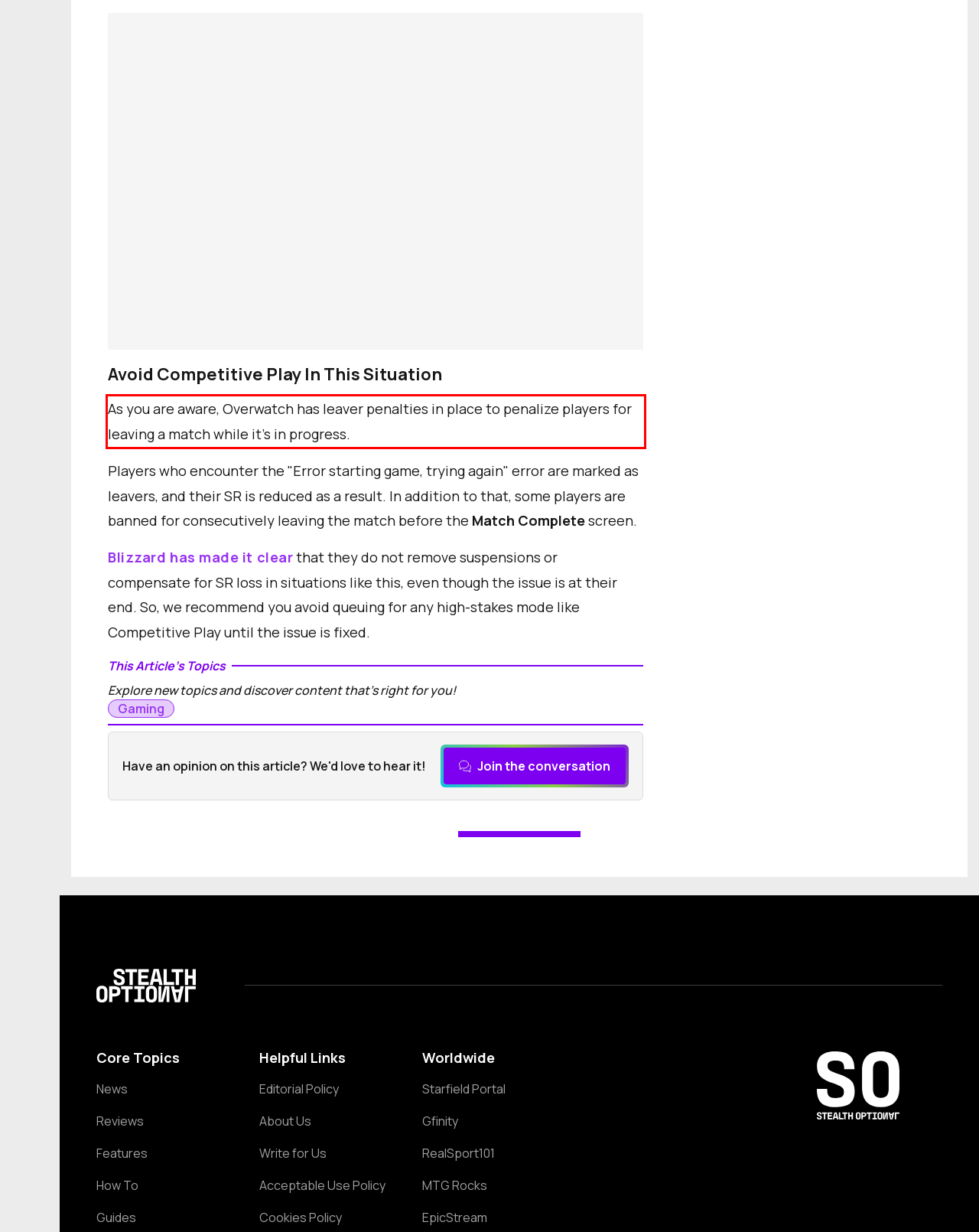Look at the screenshot of the webpage, locate the red rectangle bounding box, and generate the text content that it contains.

As you are aware, Overwatch has leaver penalties in place to penalize players for leaving a match while it's in progress.